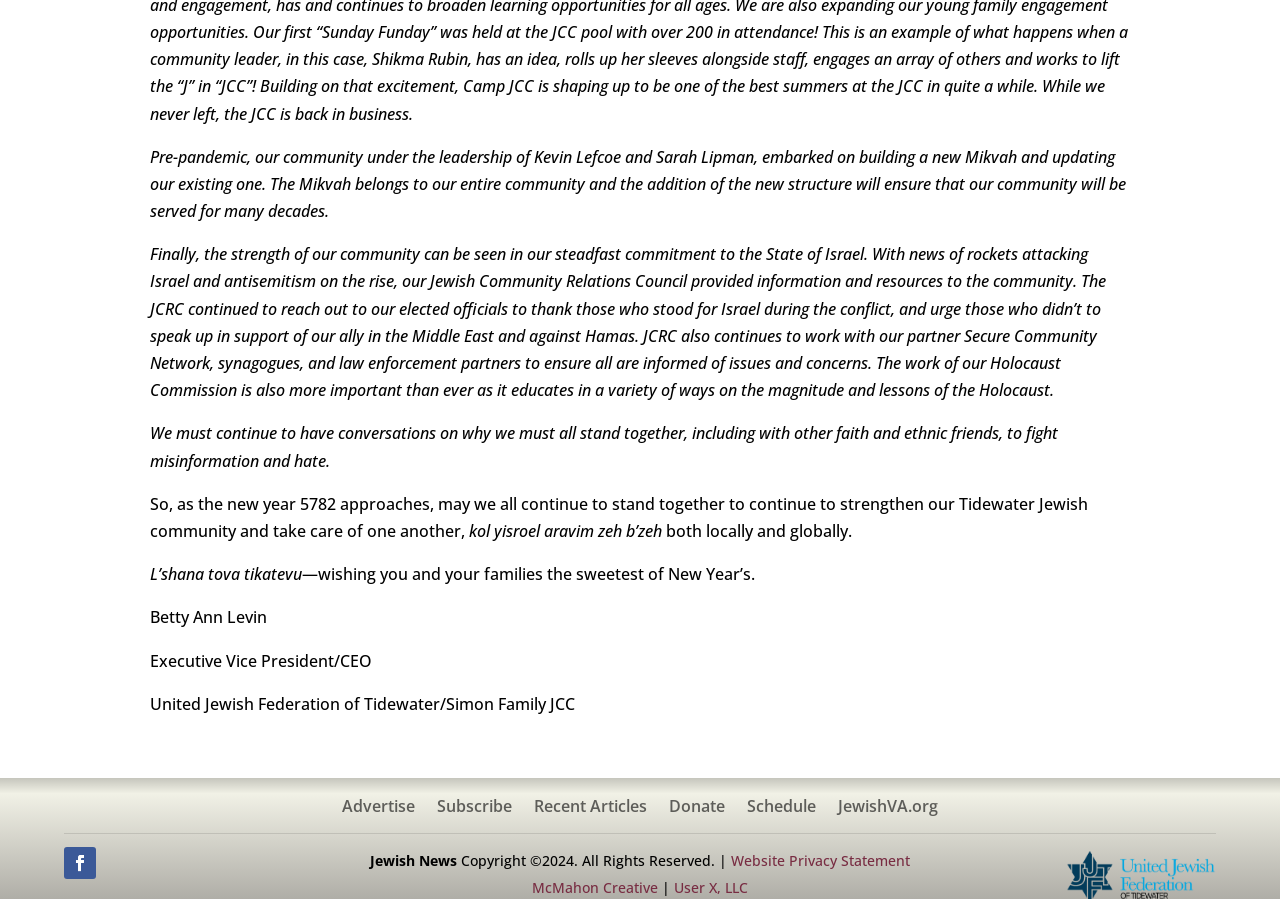Given the description Advertise, predict the bounding box coordinates of the UI element. Ensure the coordinates are in the format (top-left x, top-left y, bottom-right x, bottom-right y) and all values are between 0 and 1.

[0.267, 0.888, 0.324, 0.913]